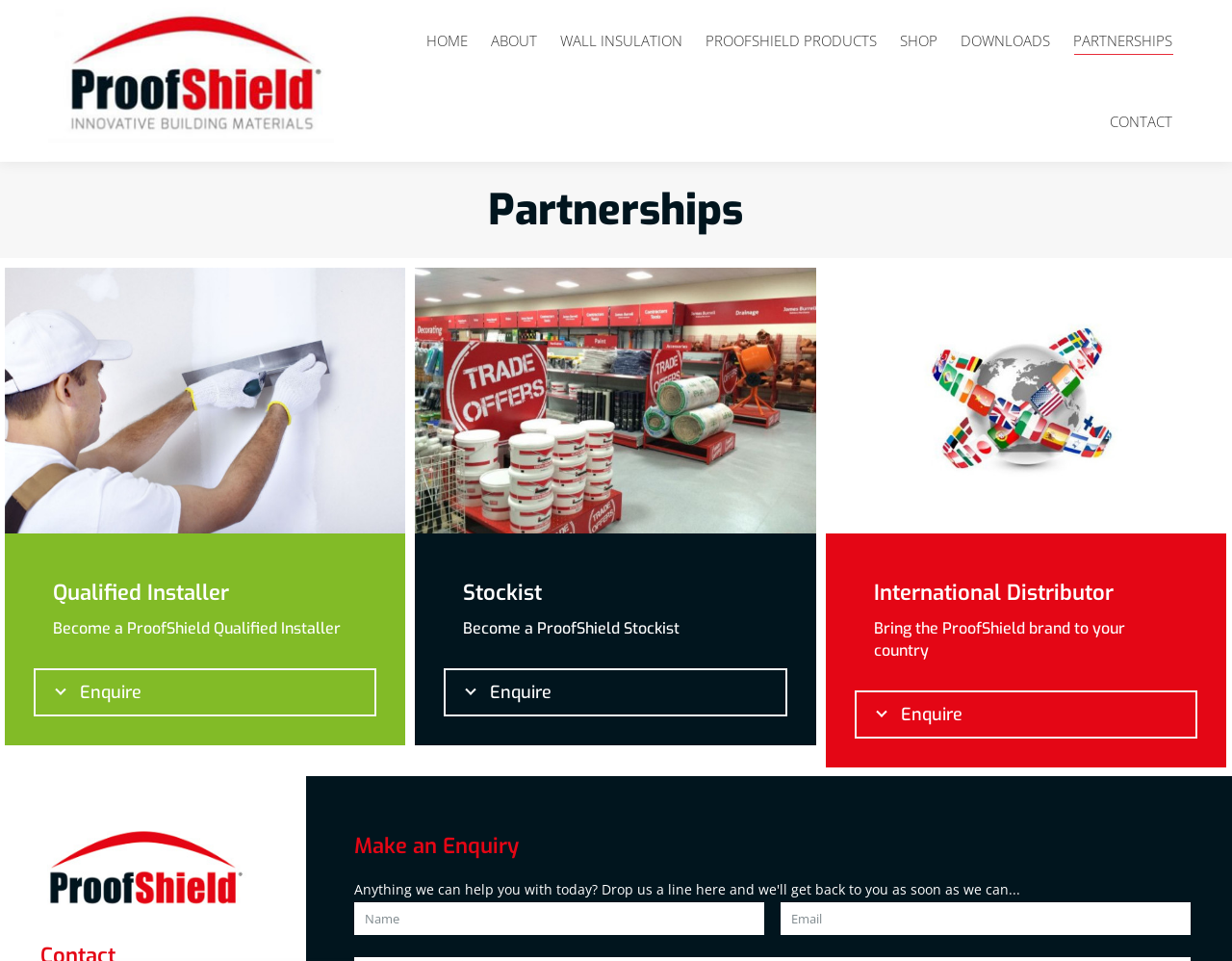Identify the bounding box coordinates of the clickable section necessary to follow the following instruction: "Click on the Enquire link to become an International Distributor". The coordinates should be presented as four float numbers from 0 to 1, i.e., [left, top, right, bottom].

[0.695, 0.72, 0.971, 0.766]